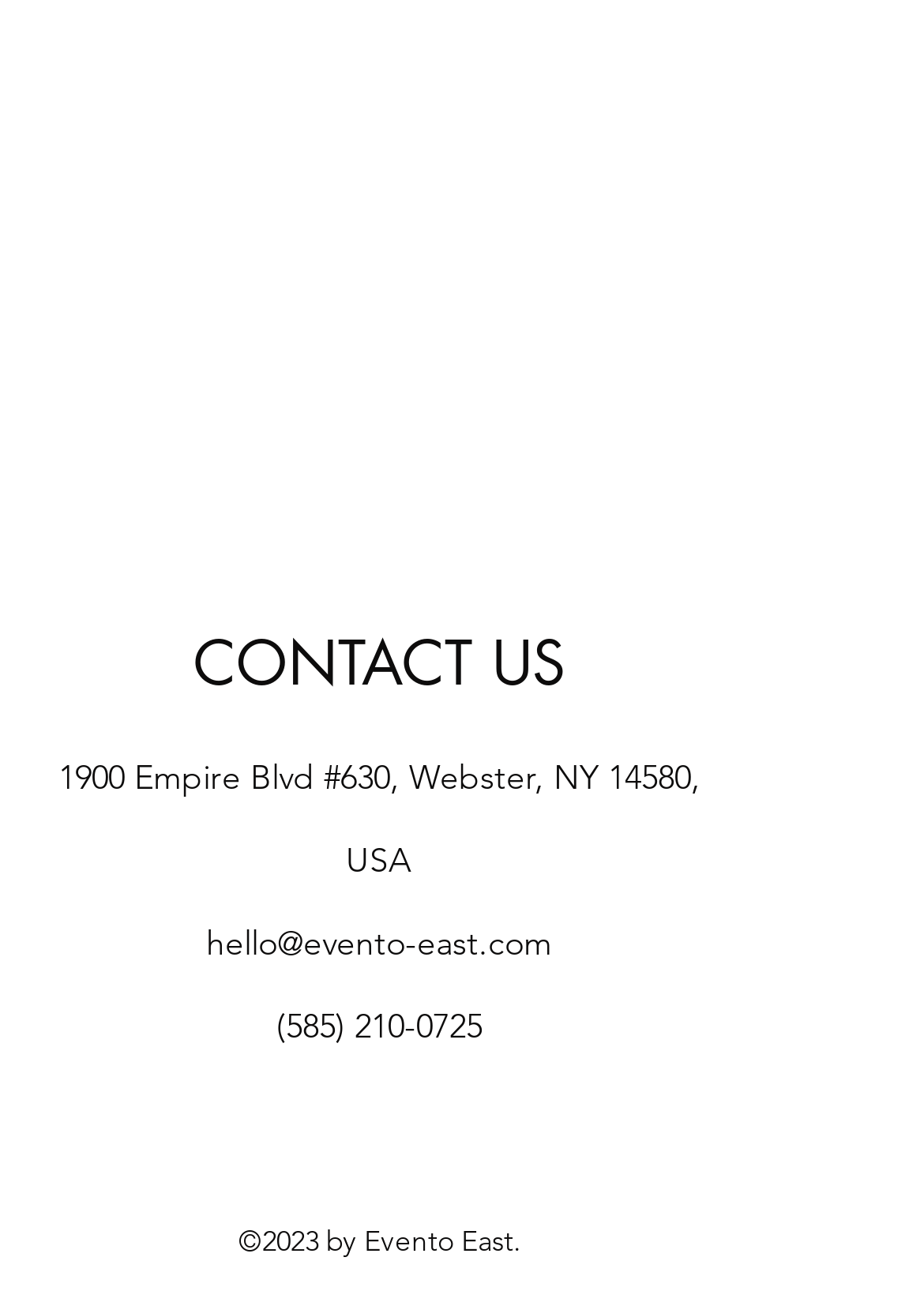Analyze the image and deliver a detailed answer to the question: What is the copyright year of Evento East's website?

I found the copyright year by looking at the static text element at the bottom of the page, which contains the copyright information, including the year 2023.